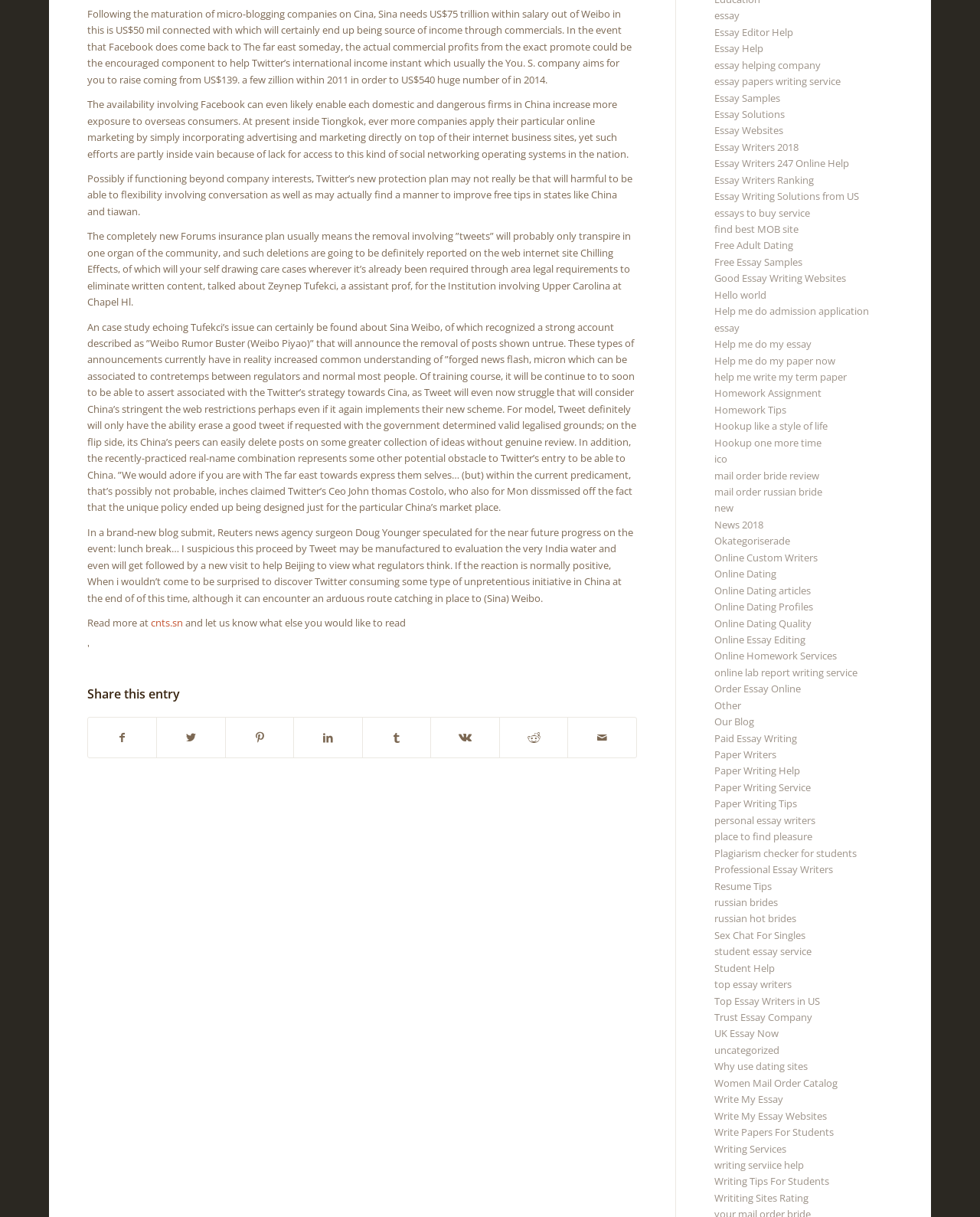How many social media platforms are mentioned in the article?
Refer to the screenshot and answer in one word or phrase.

3